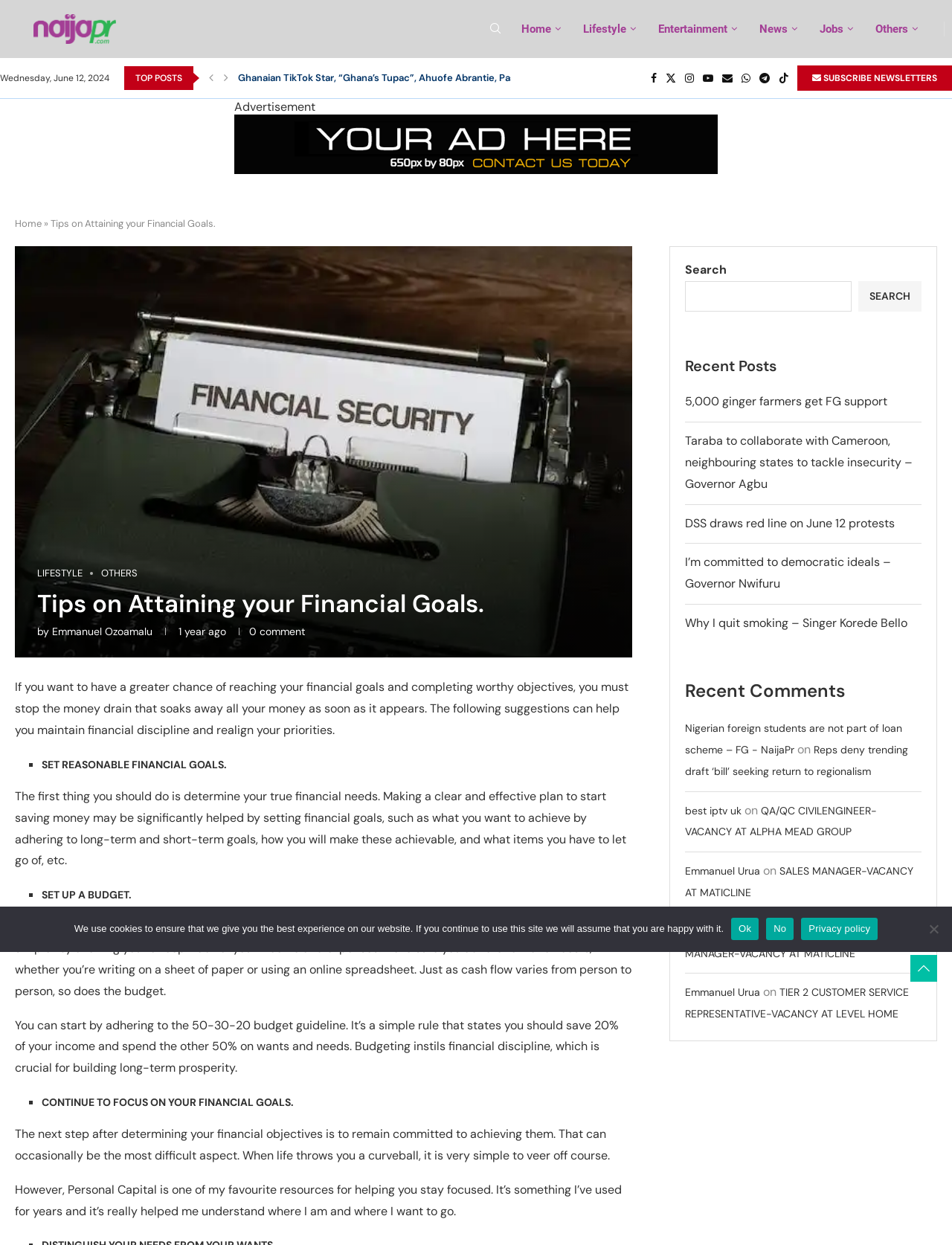Could you specify the bounding box coordinates for the clickable section to complete the following instruction: "Click on the 'LIFESTYLE' link"?

[0.039, 0.456, 0.095, 0.465]